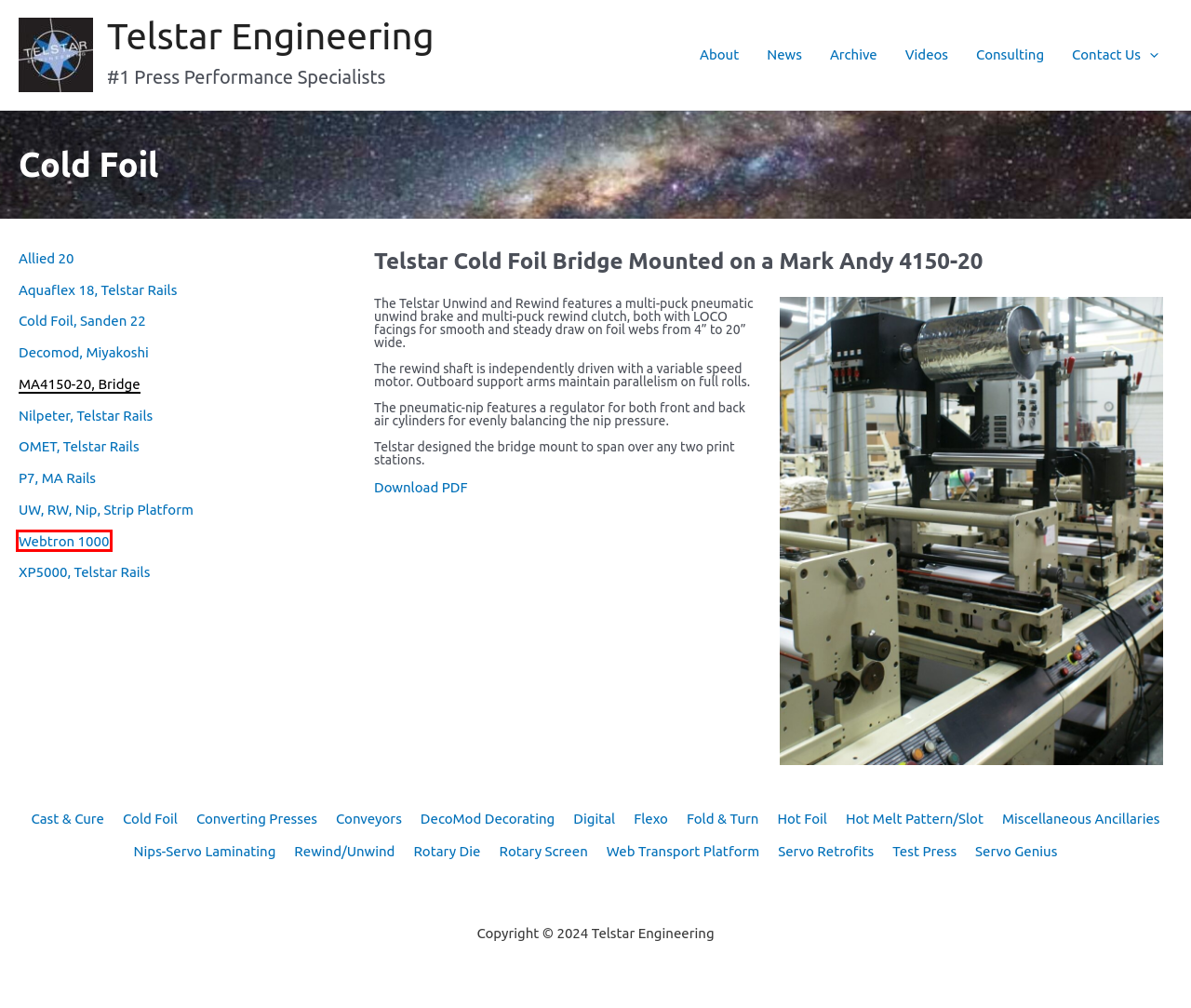You have a screenshot of a webpage with a red rectangle bounding box. Identify the best webpage description that corresponds to the new webpage after clicking the element within the red bounding box. Here are the candidates:
A. Homepage - Telstar Engineering
B. News - Telstar Engineering
C. Test Press - Telstar Engineering
D. Cold Foil - Telstar Engineering
E. Webtron 1000 - Telstar Engineering
F. Nilpeter, Telstar Rails - Telstar Engineering
G. Conveyors - Telstar Engineering
H. Videos - Telstar Engineering

E